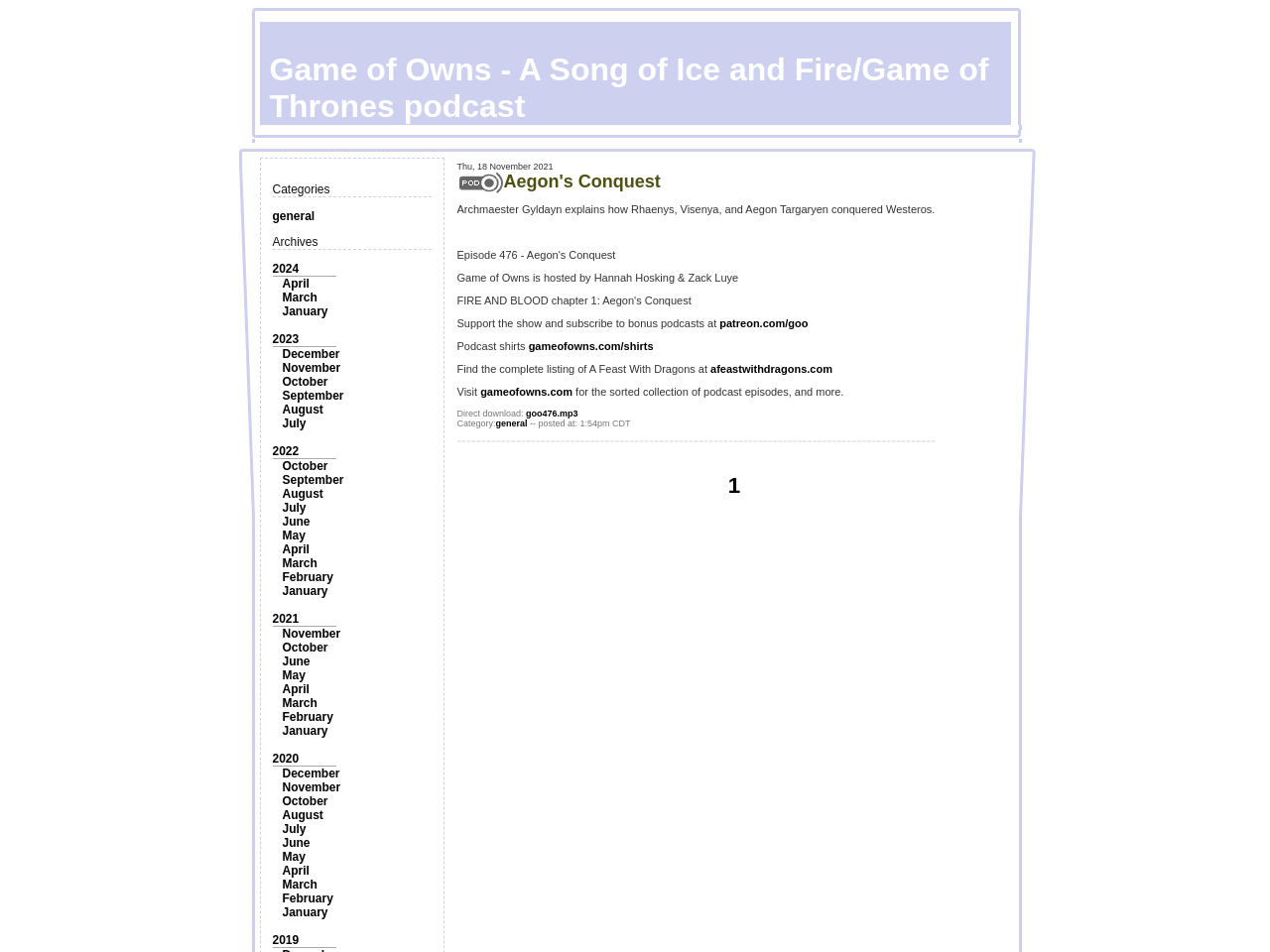What is the title of the podcast episode?
From the image, respond using a single word or phrase.

Aegon's Conquest